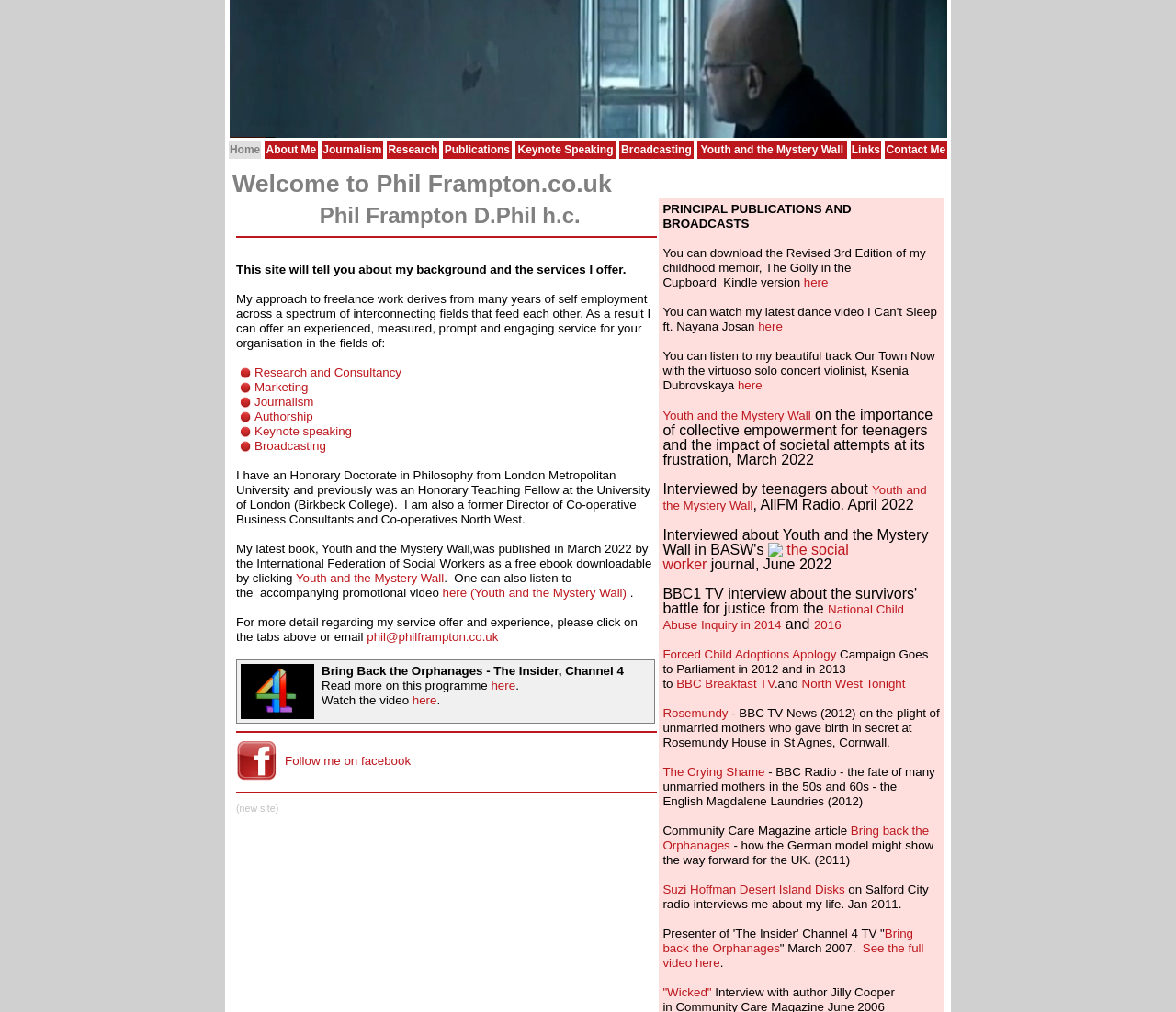Can you provide the bounding box coordinates for the element that should be clicked to implement the instruction: "Click on Contact Me"?

[0.754, 0.142, 0.804, 0.154]